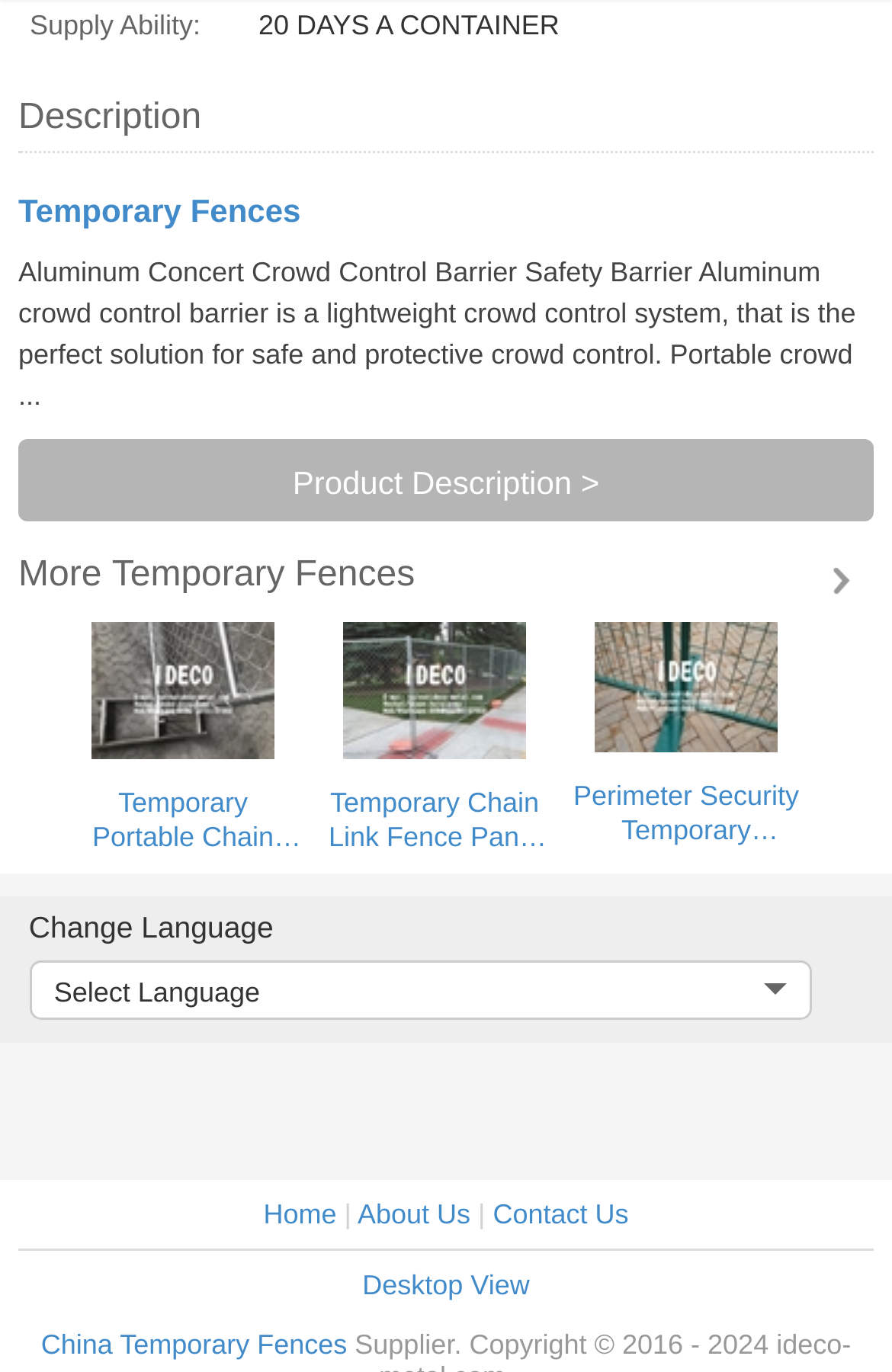What is the purpose of the 'Change Language' button?
Please provide a comprehensive answer based on the contents of the image.

The 'Change Language' button is accompanied by a 'Select Language' button, which suggests that the purpose of this button is to allow users to select a language for the webpage.